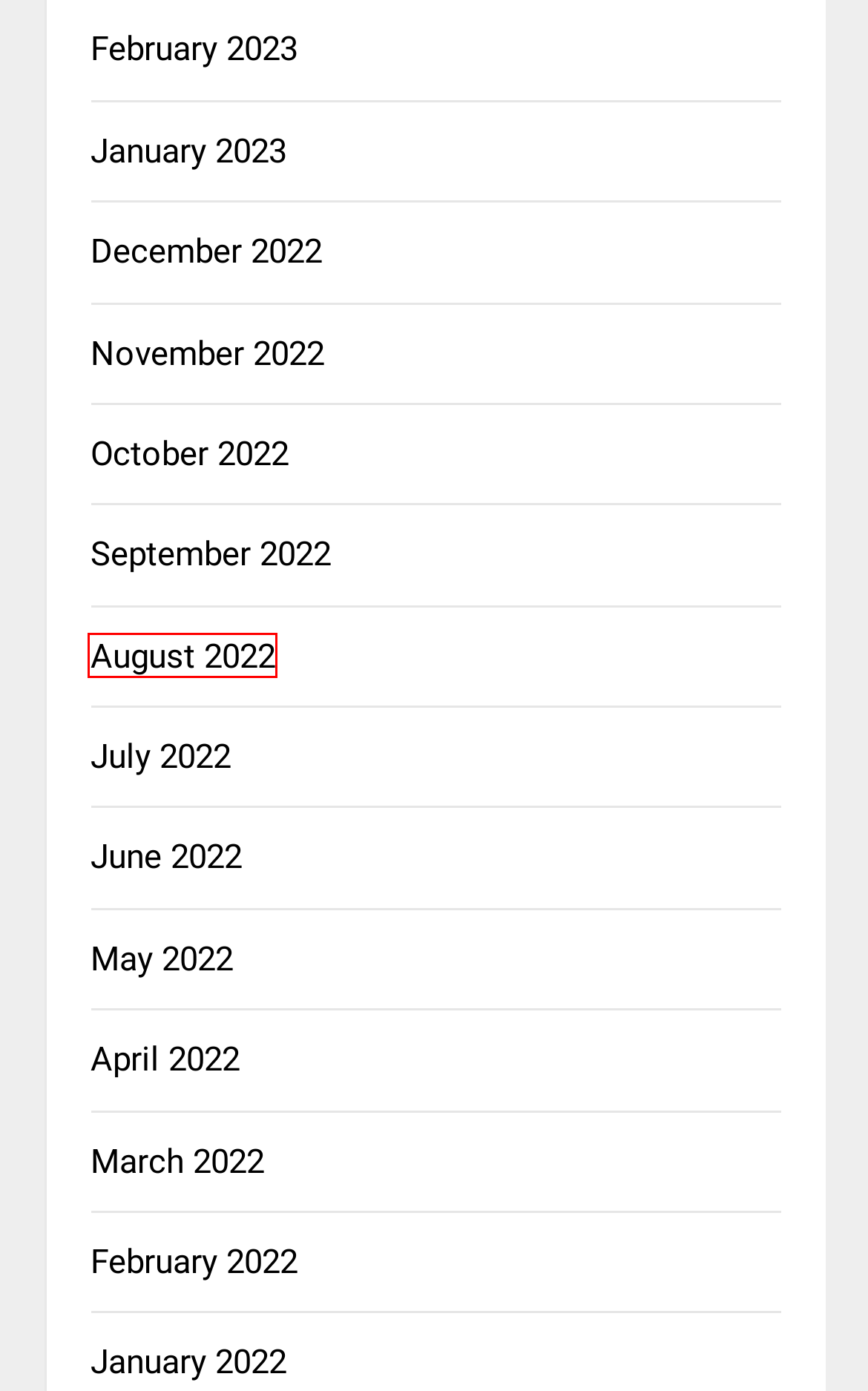You have been given a screenshot of a webpage, where a red bounding box surrounds a UI element. Identify the best matching webpage description for the page that loads after the element in the bounding box is clicked. Options include:
A. September 2022 – Dsd Conf
B. May 2022 – Dsd Conf
C. October 2022 – Dsd Conf
D. December 2022 – Dsd Conf
E. November 2022 – Dsd Conf
F. March 2022 – Dsd Conf
G. August 2022 – Dsd Conf
H. February 2022 – Dsd Conf

G